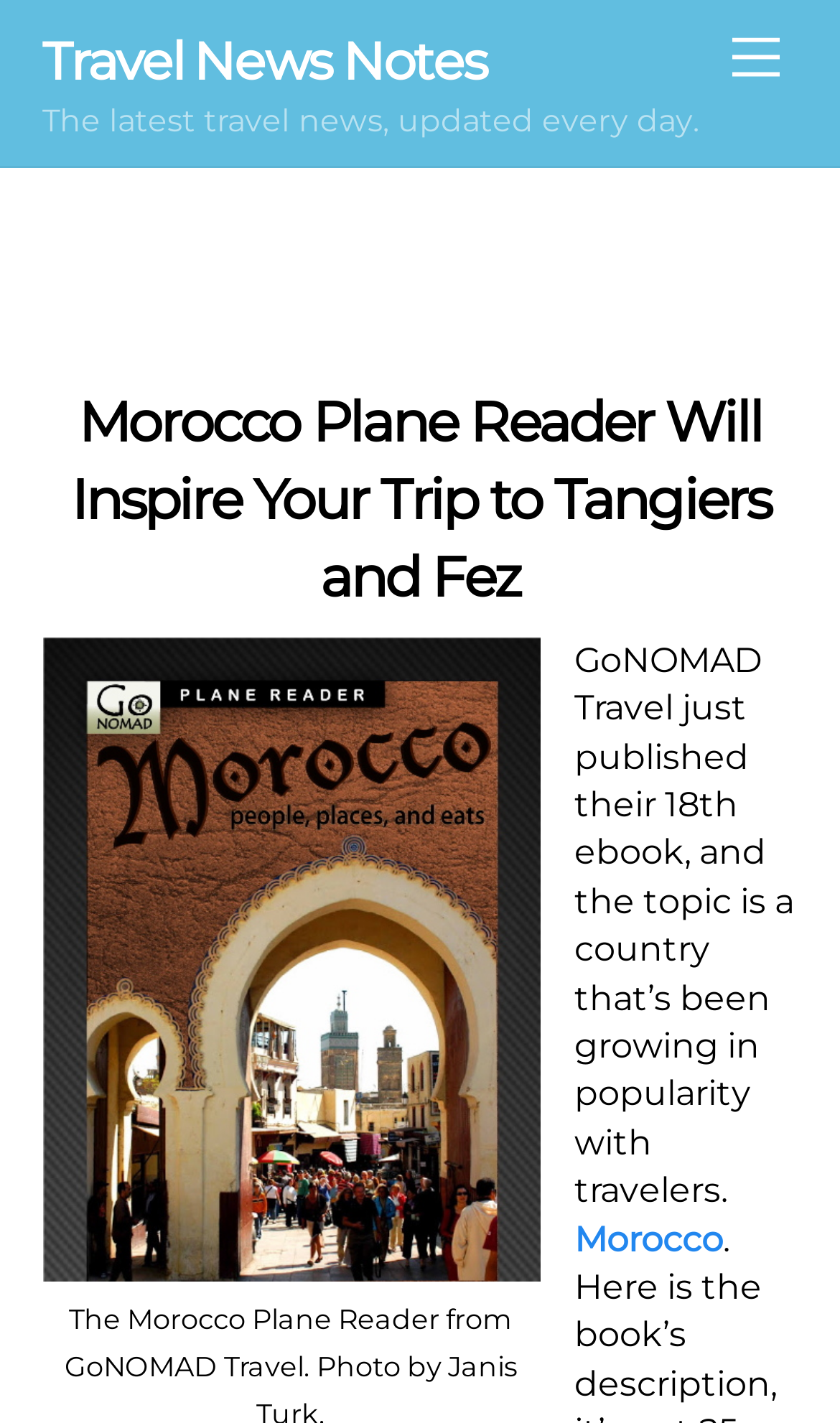Please respond to the question with a concise word or phrase:
What is the purpose of the link 'Back To Top'?

To go back to the top of the page